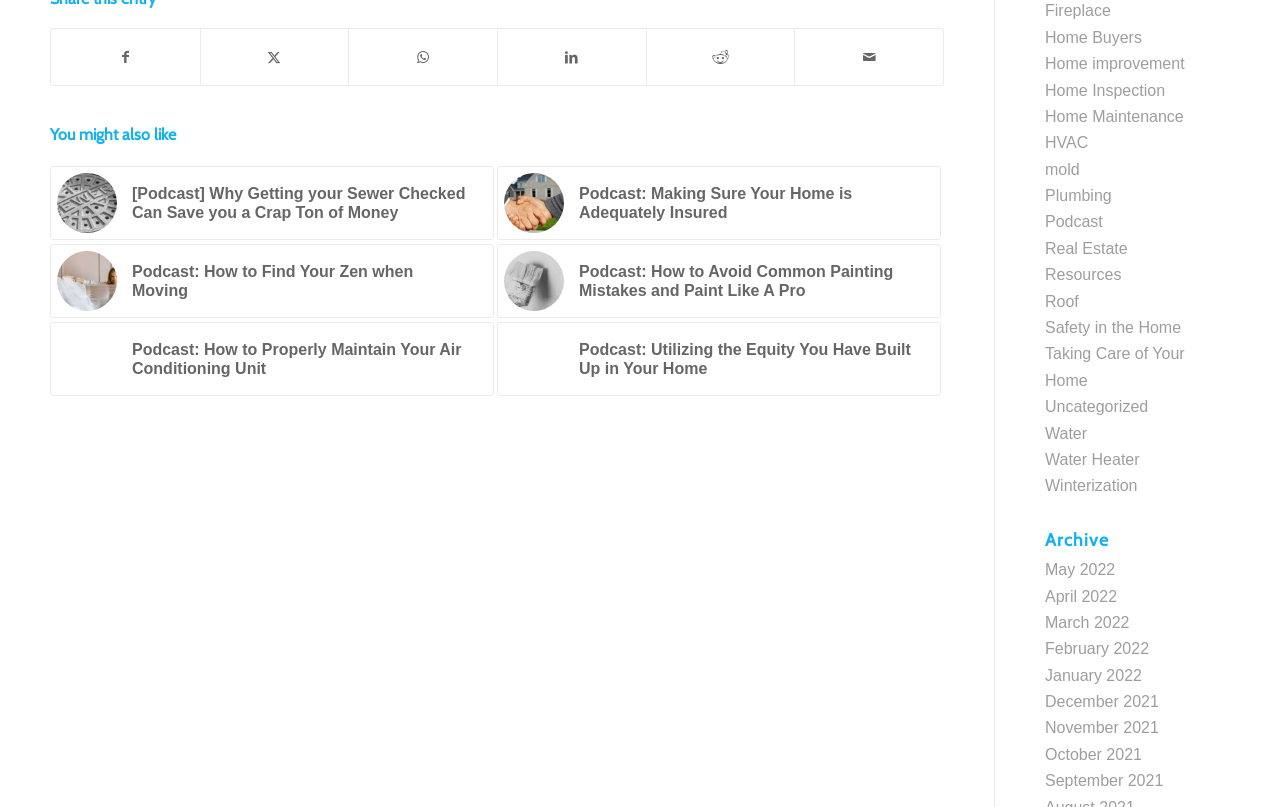Determine the bounding box for the UI element as described: "Safety in the Home". The coordinates should be represented as four float numbers between 0 and 1, formatted as [left, top, right, bottom].

[0.816, 0.395, 0.923, 0.416]